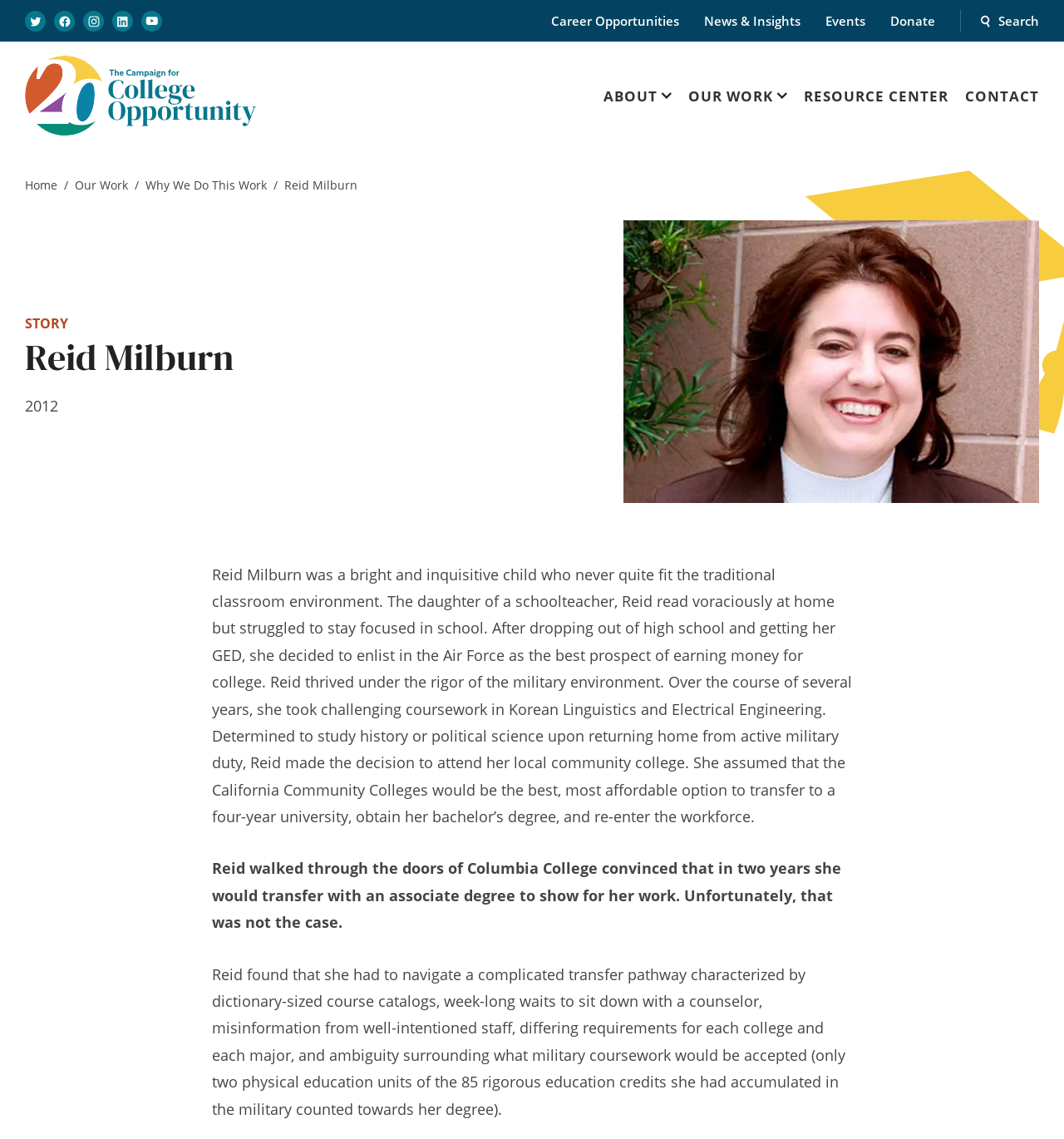Please reply to the following question using a single word or phrase: 
What was Reid Milburn's experience in the Air Force?

She thrived under the rigor of the military environment